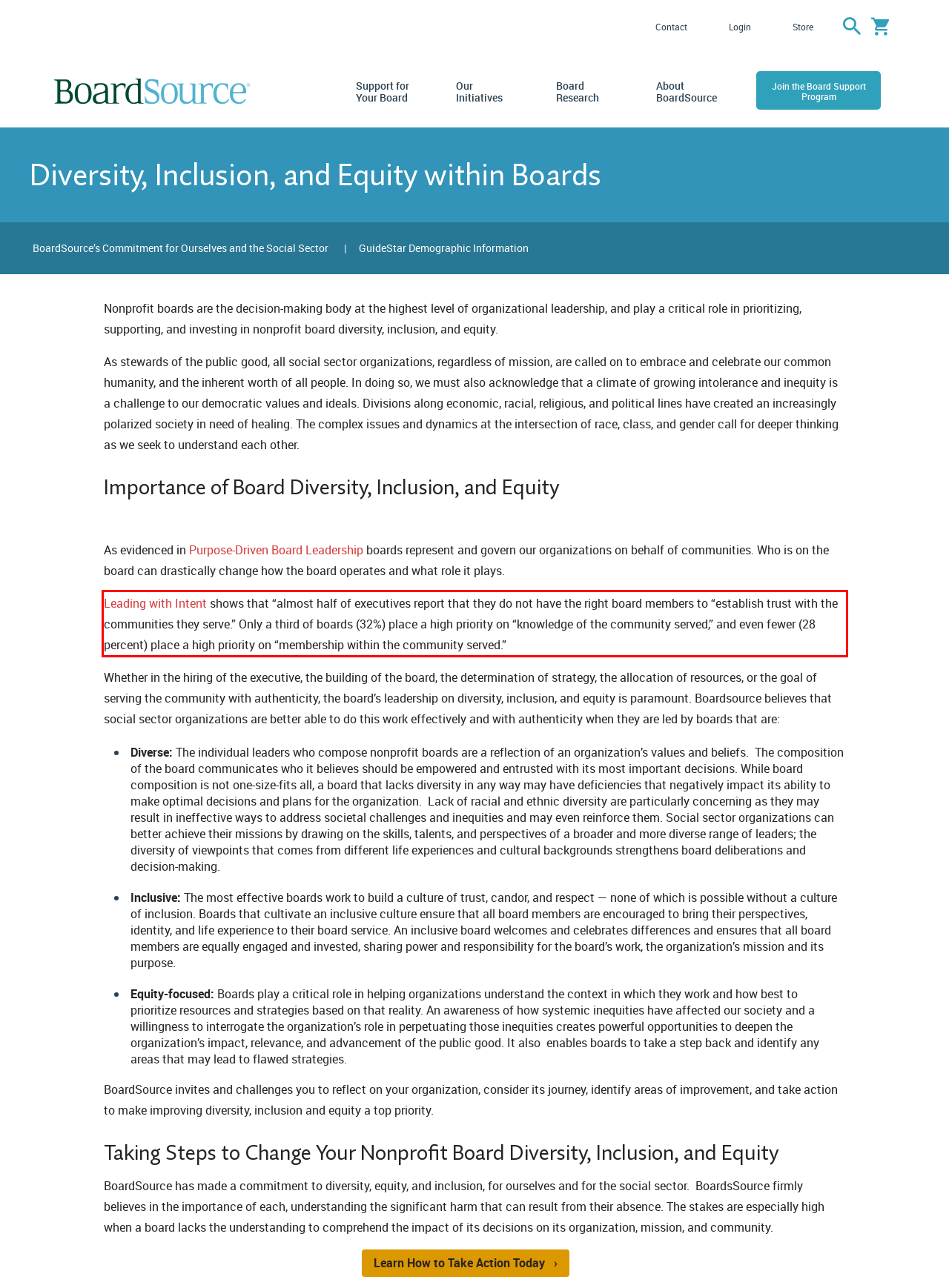Using the provided webpage screenshot, recognize the text content in the area marked by the red bounding box.

Leading with Intent shows that “almost half of executives report that they do not have the right board members to “establish trust with the communities they serve.” Only a third of boards (32%) place a high priority on “knowledge of the community served,” and even fewer (28 percent) place a high priority on “membership within the community served.”